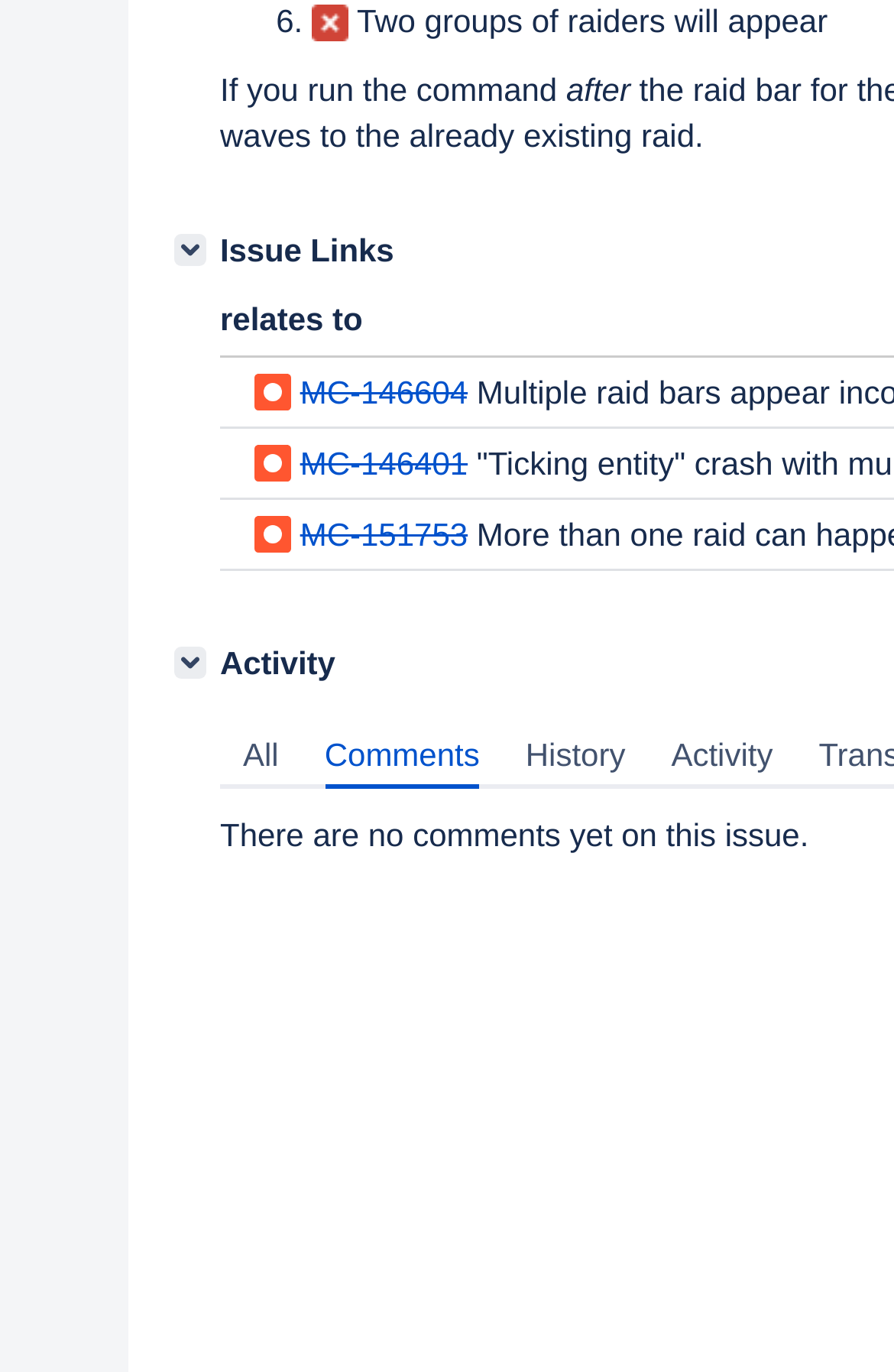Please give the bounding box coordinates of the area that should be clicked to fulfill the following instruction: "Go to the 'All' link". The coordinates should be in the format of four float numbers from 0 to 1, i.e., [left, top, right, bottom].

[0.246, 0.525, 0.337, 0.575]